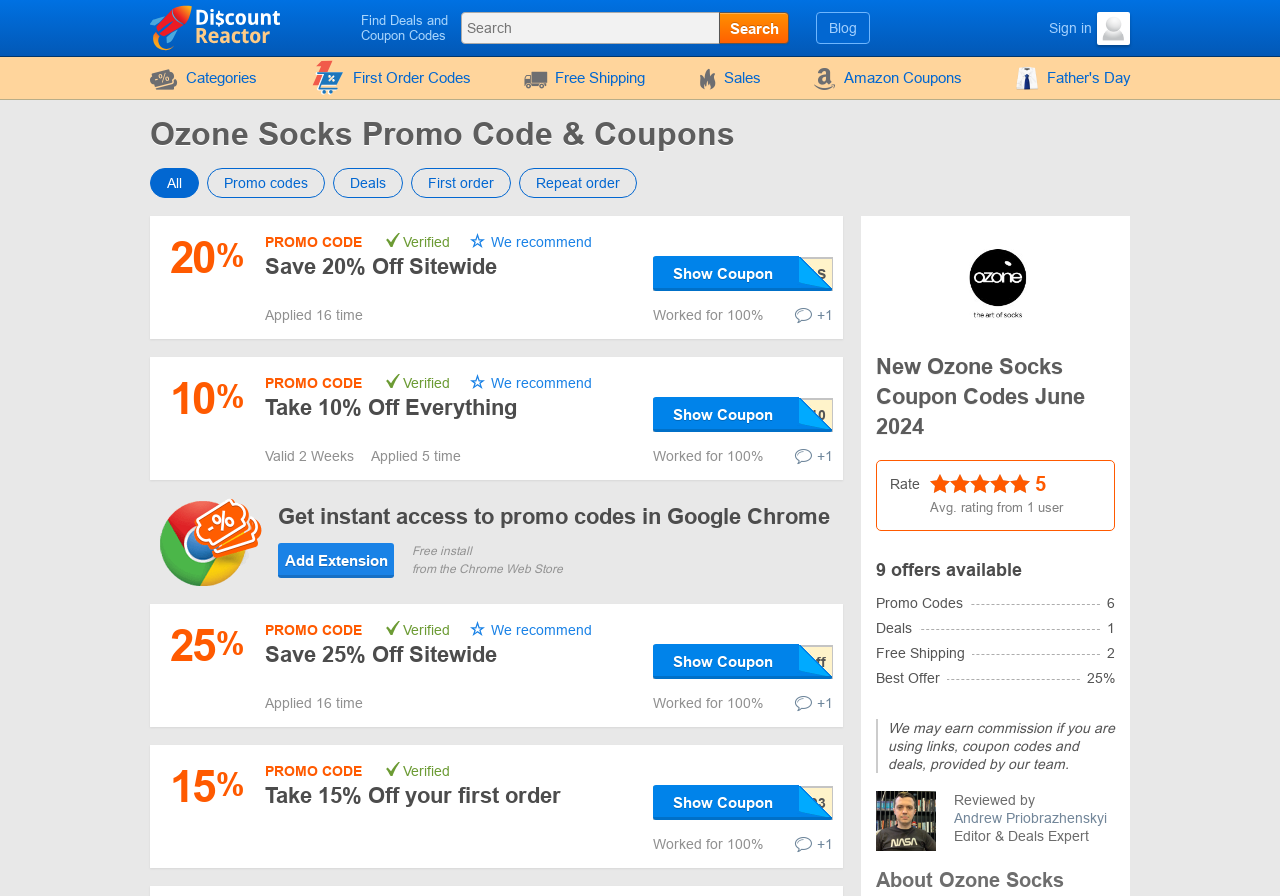What is the maximum discount offered on Ozone Socks deals?
Using the information from the image, provide a comprehensive answer to the question.

I found this answer by looking at the promo codes and discounts listed on the webpage. One of the promo codes is 'Save 25% Off Sitewide', which indicates that the maximum discount offered is 25% off.